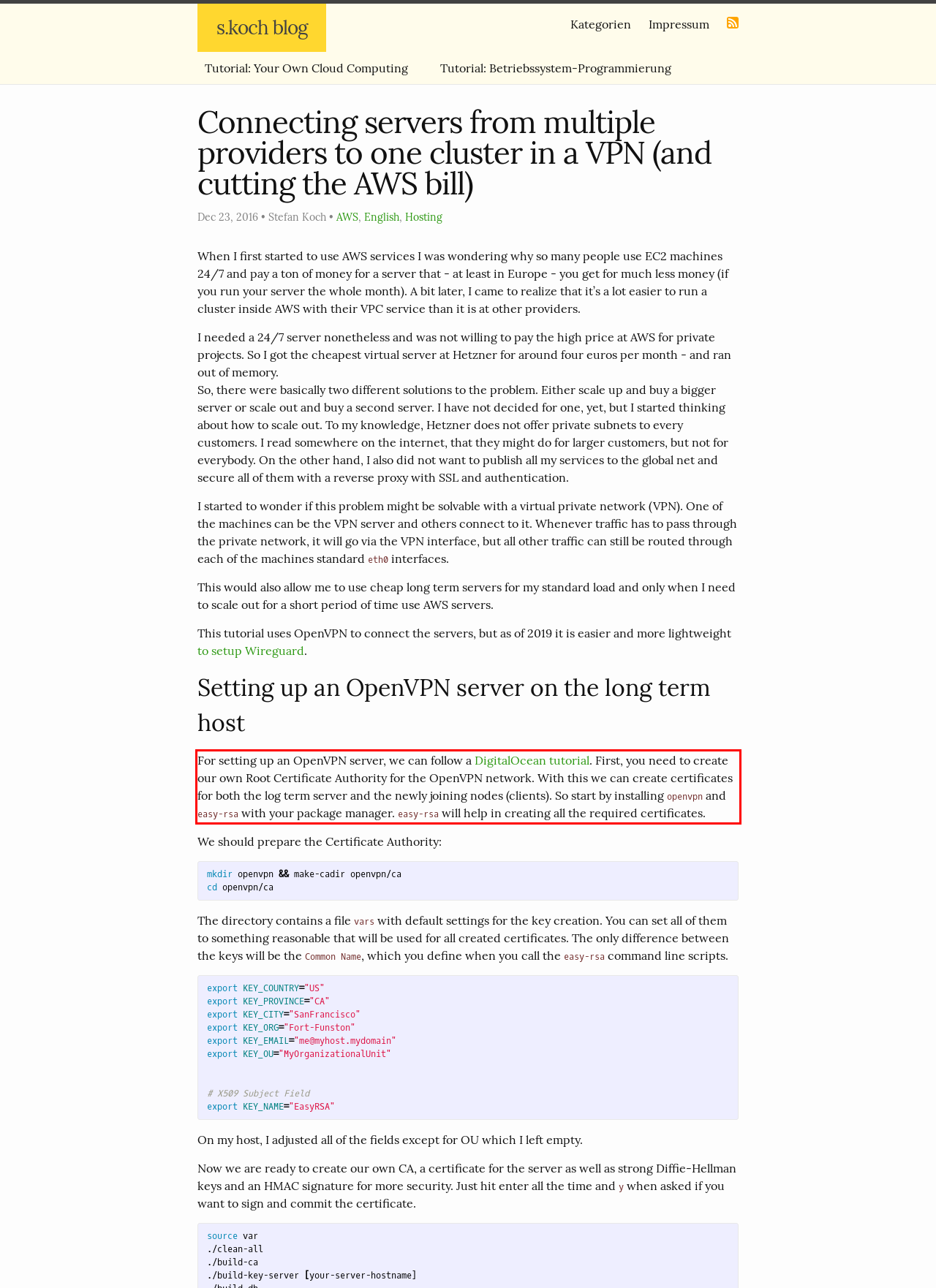You have a screenshot of a webpage with a red bounding box. Use OCR to generate the text contained within this red rectangle.

For setting up an OpenVPN server, we can follow a DigitalOcean tutorial. First, you need to create our own Root Certificate Authority for the OpenVPN network. With this we can create certificates for both the log term server and the newly joining nodes (clients). So start by installing openvpn and easy-rsa with your package manager. easy-rsa will help in creating all the required certificates.